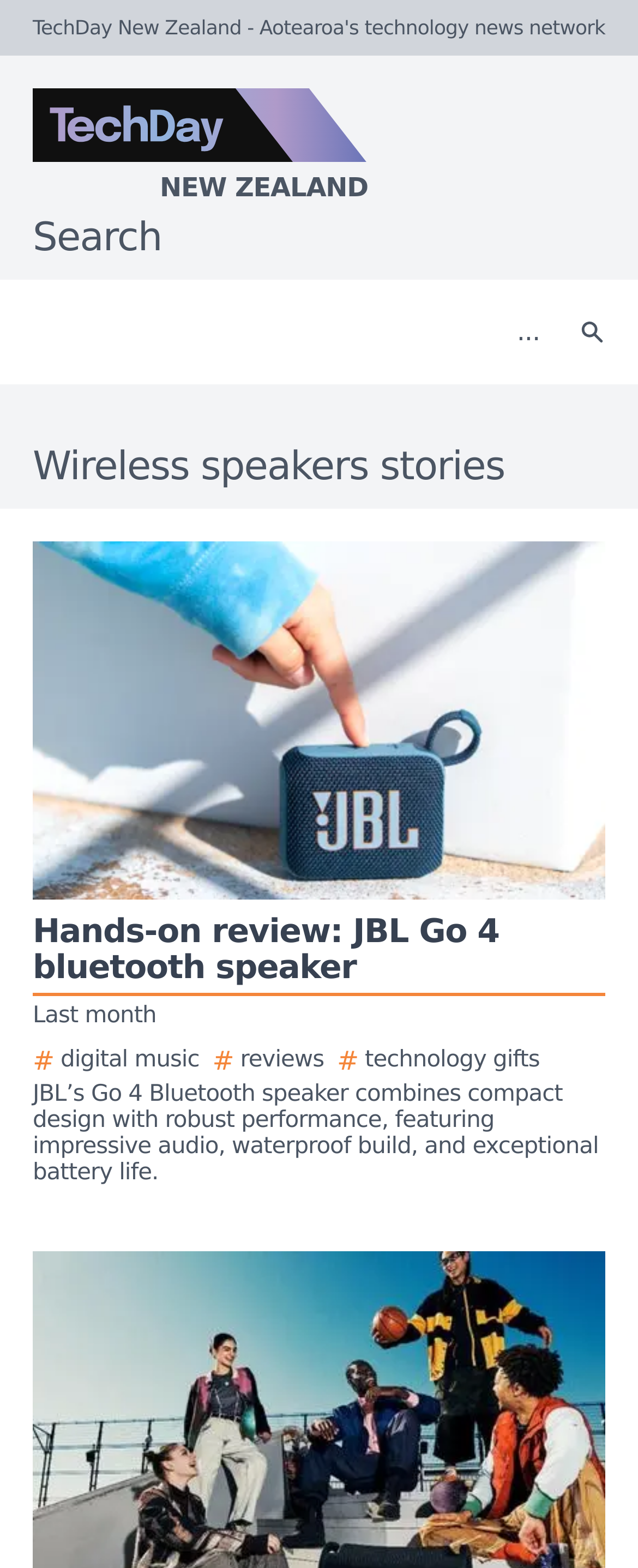Provide a thorough description of the webpage you see.

The webpage is a list of stories about wireless speakers from TechDay New Zealand. At the top left corner, there is a logo of TechDay New Zealand, accompanied by a link to the website's homepage. Next to the logo, there is a search bar with a text box and a search button, which is located at the top center of the page. 

Below the search bar, there is a heading that reads "Wireless speakers stories". Underneath the heading, there is a list of stories, with the first story being a hands-on review of the JBL Go 4 Bluetooth speaker. The story is accompanied by an image, and the text describes the speaker's features, including its compact design, robust performance, waterproof build, and exceptional battery life. The story also includes relevant tags, such as "digital music", "reviews", and "technology gifts".